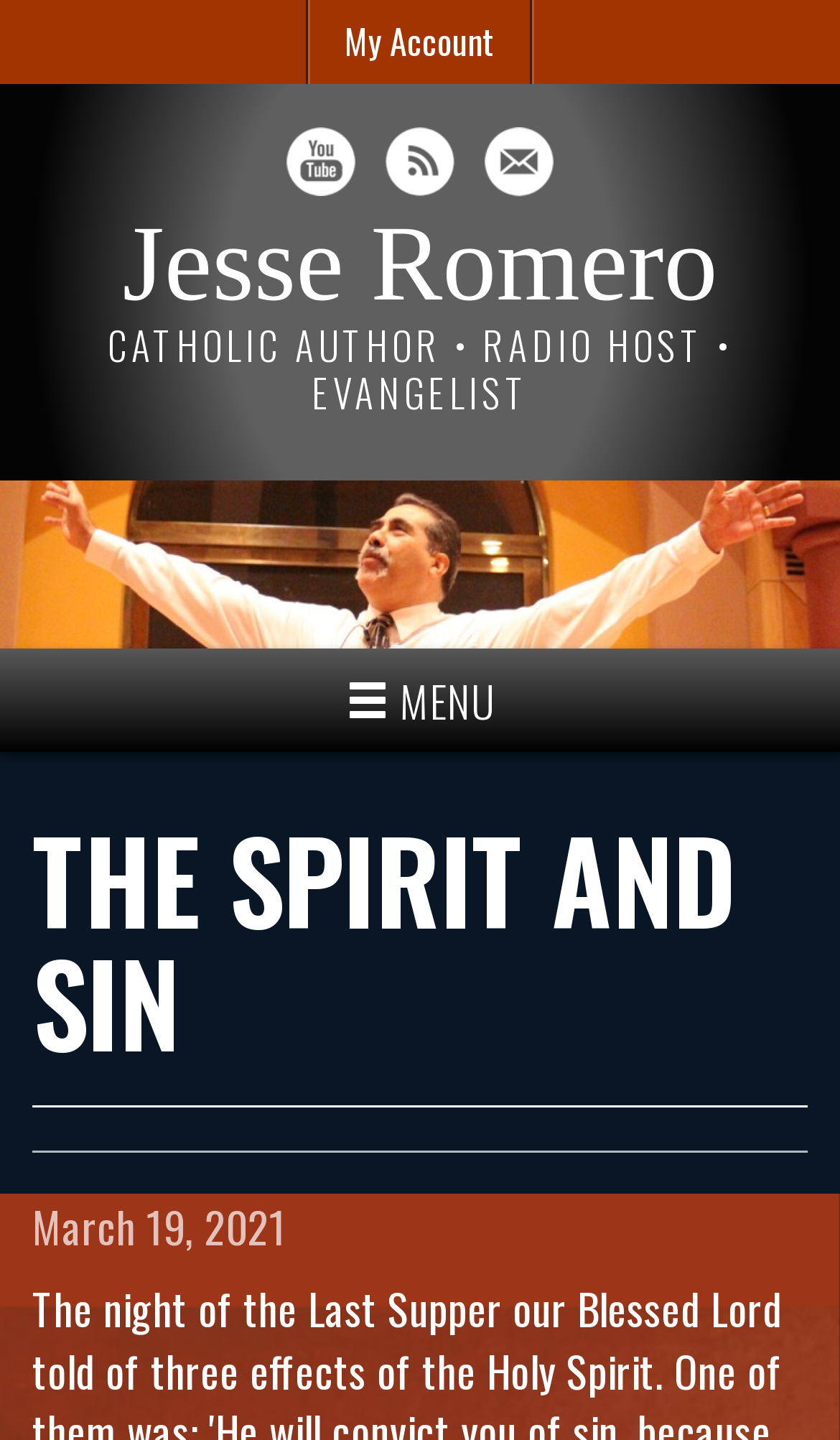Identify the bounding box for the described UI element. Provide the coordinates in (top-left x, top-left y, bottom-right x, bottom-right y) format with values ranging from 0 to 1: Menu

[0.0, 0.001, 1.0, 0.074]